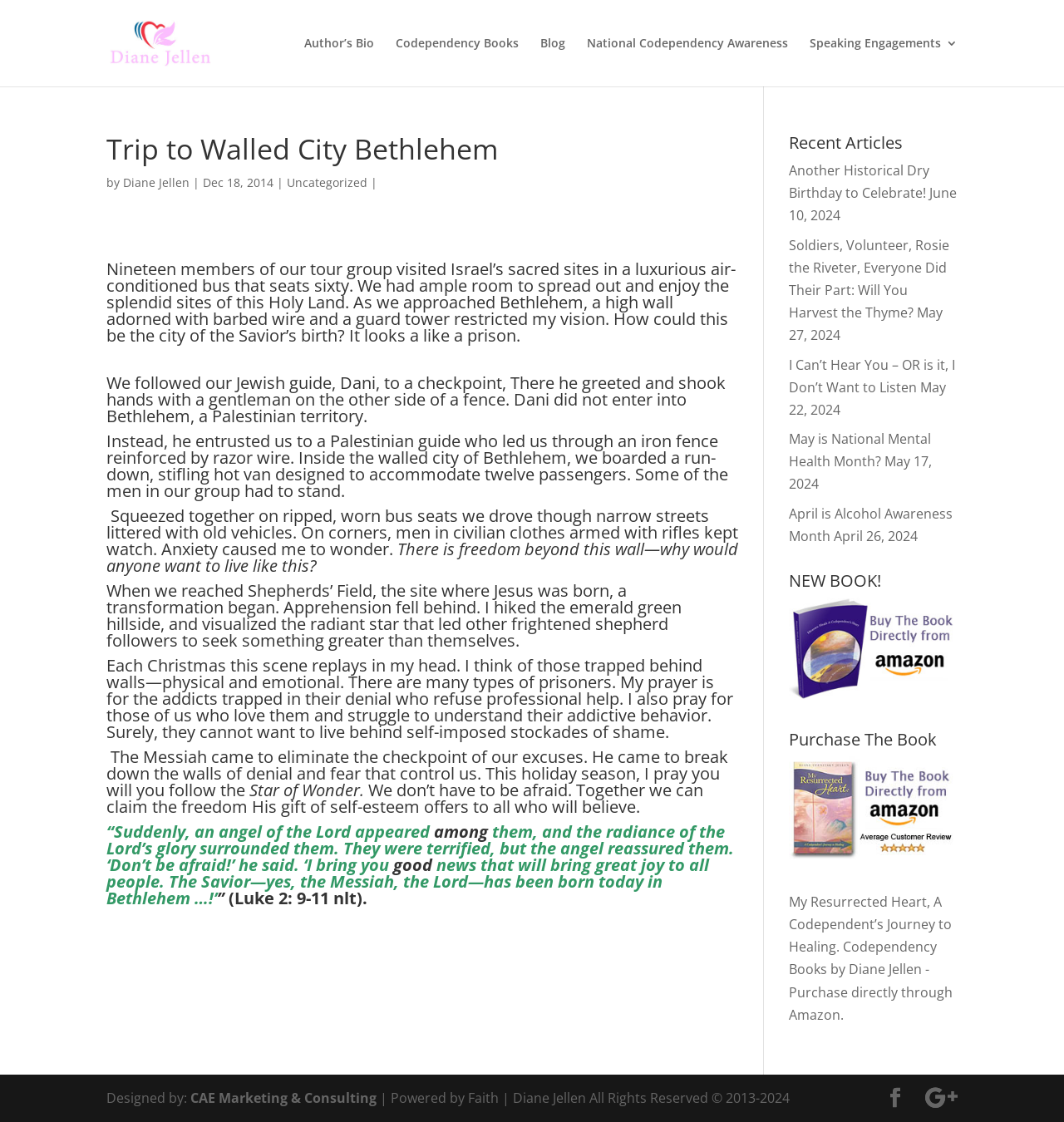Using the information in the image, give a detailed answer to the following question: How many people were in the tour group?

The article heading mentions 'Nineteen members of our tour group visited Israel’s sacred sites...'.